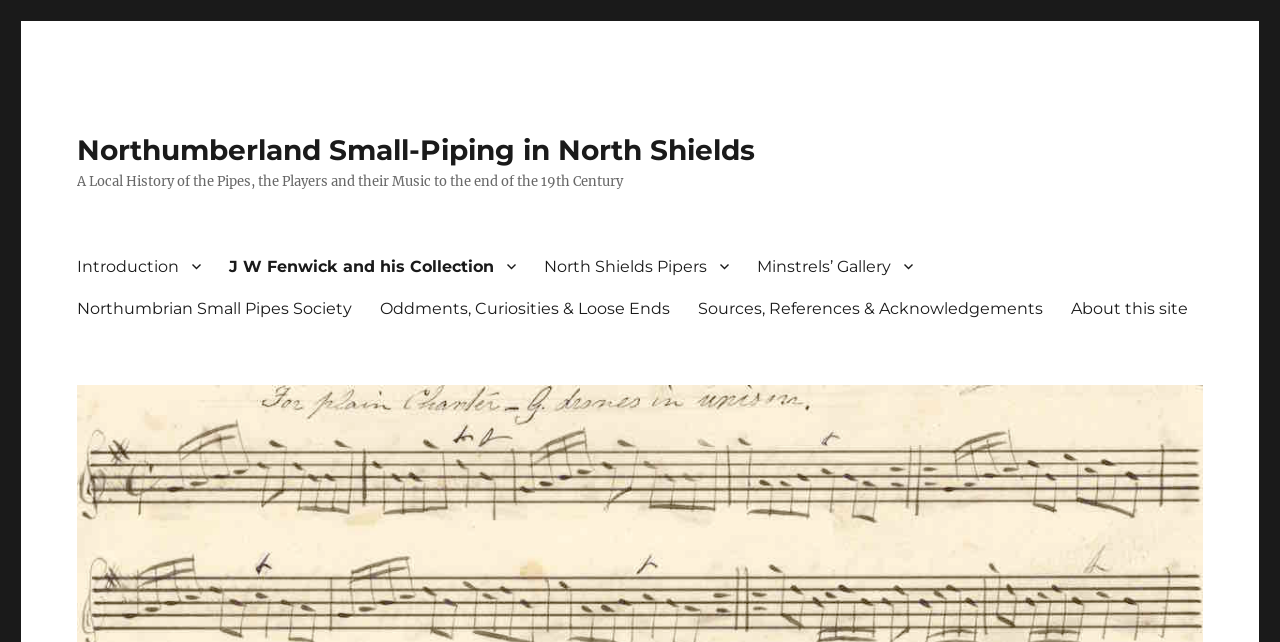Specify the bounding box coordinates of the element's region that should be clicked to achieve the following instruction: "click Northumberland Small-Piping in North Shields". The bounding box coordinates consist of four float numbers between 0 and 1, in the format [left, top, right, bottom].

[0.06, 0.207, 0.59, 0.26]